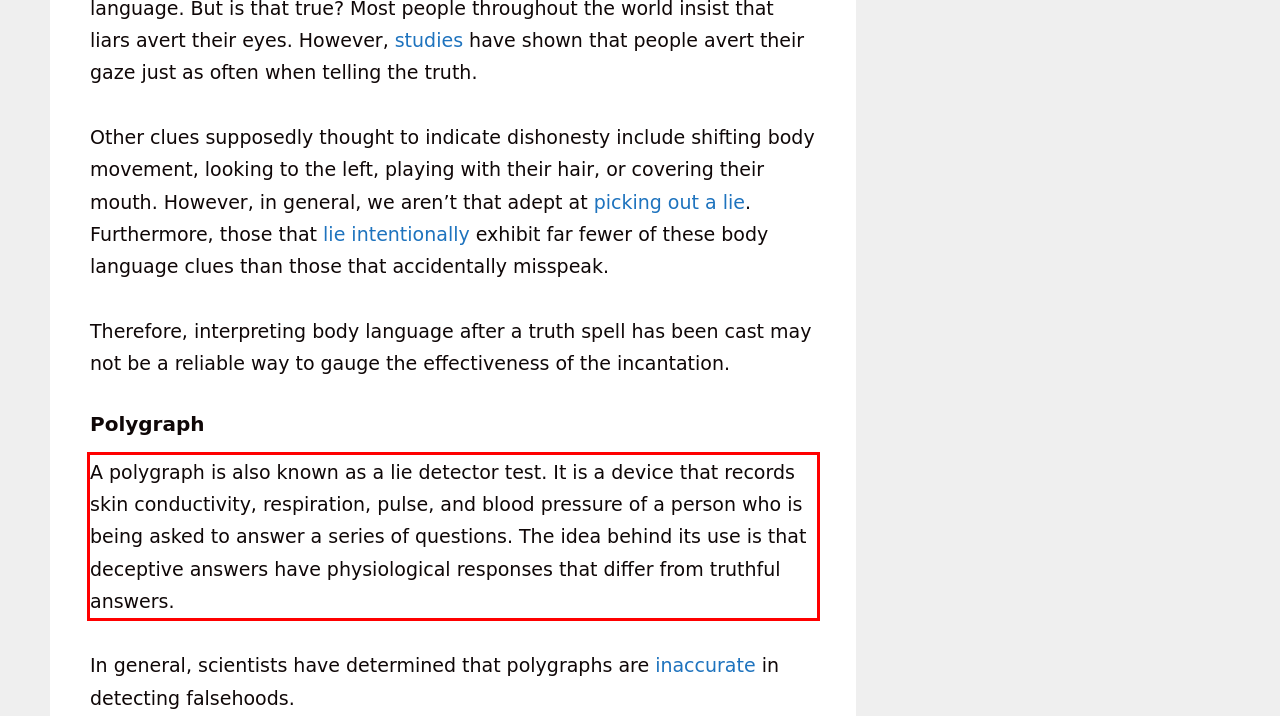Please analyze the provided webpage screenshot and perform OCR to extract the text content from the red rectangle bounding box.

A polygraph is also known as a lie detector test. It is a device that records skin conductivity, respiration, pulse, and blood pressure of a person who is being asked to answer a series of questions. The idea behind its use is that deceptive answers have physiological responses that differ from truthful answers.